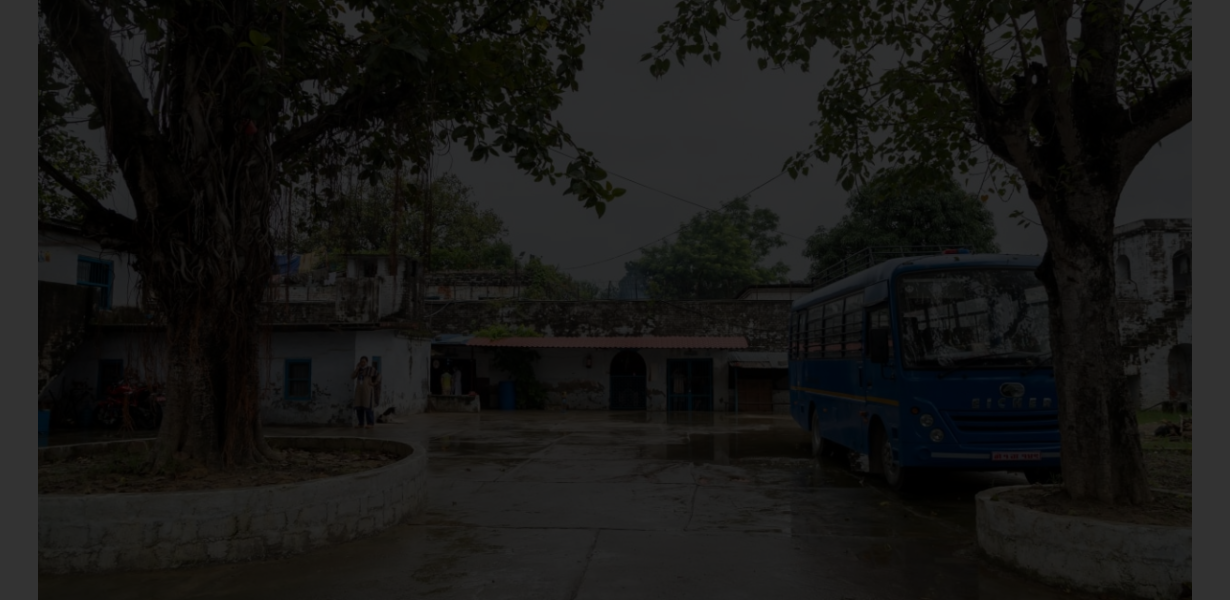What is the condition of the pathway in the image?
From the screenshot, supply a one-word or short-phrase answer.

Wet